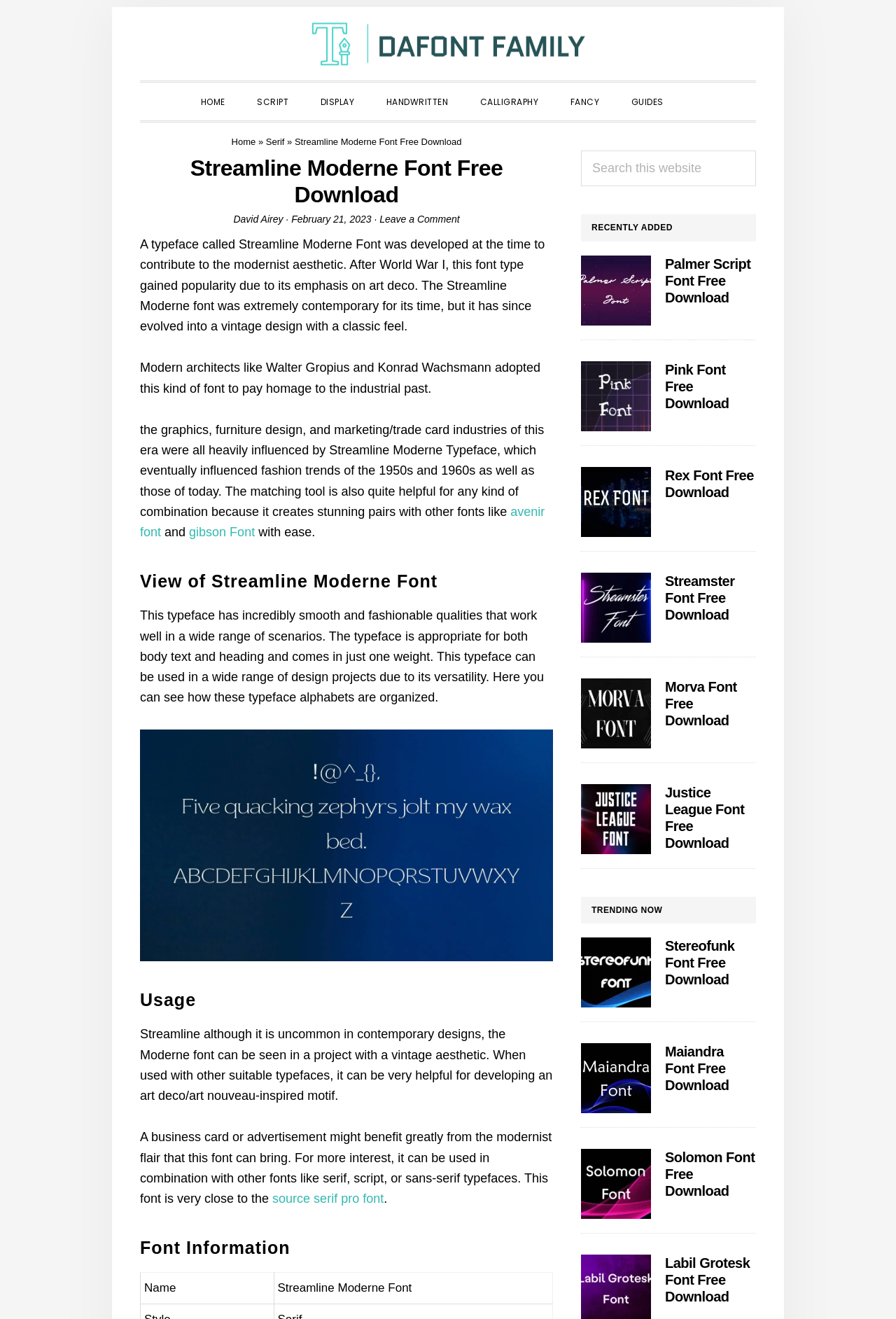Predict the bounding box coordinates of the area that should be clicked to accomplish the following instruction: "View the 'Streamline Moderne Font Free Download' article". The bounding box coordinates should consist of four float numbers between 0 and 1, i.e., [left, top, right, bottom].

[0.329, 0.104, 0.515, 0.111]